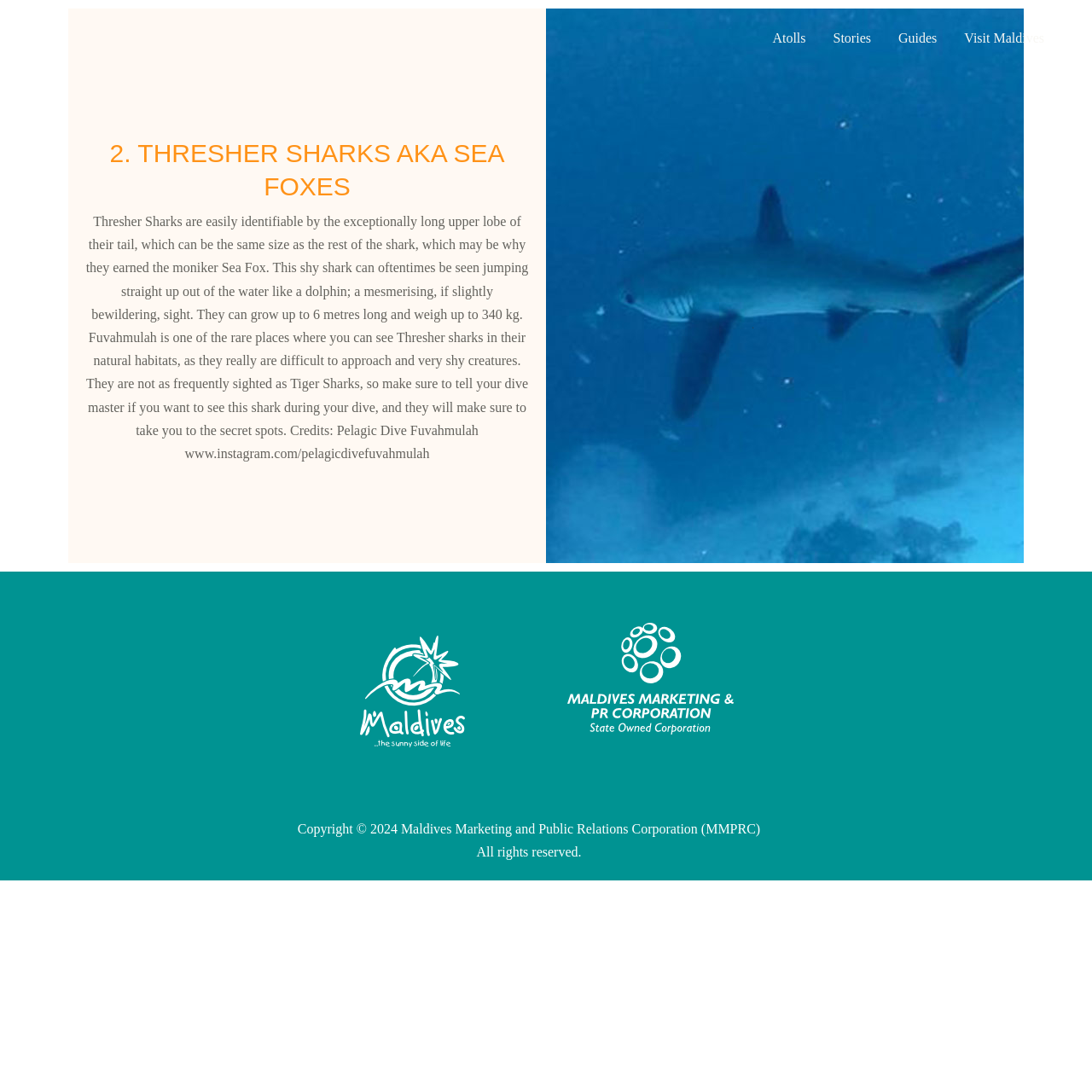Find the bounding box of the UI element described as: "Guides". The bounding box coordinates should be given as four float values between 0 and 1, i.e., [left, top, right, bottom].

[0.81, 0.008, 0.871, 0.062]